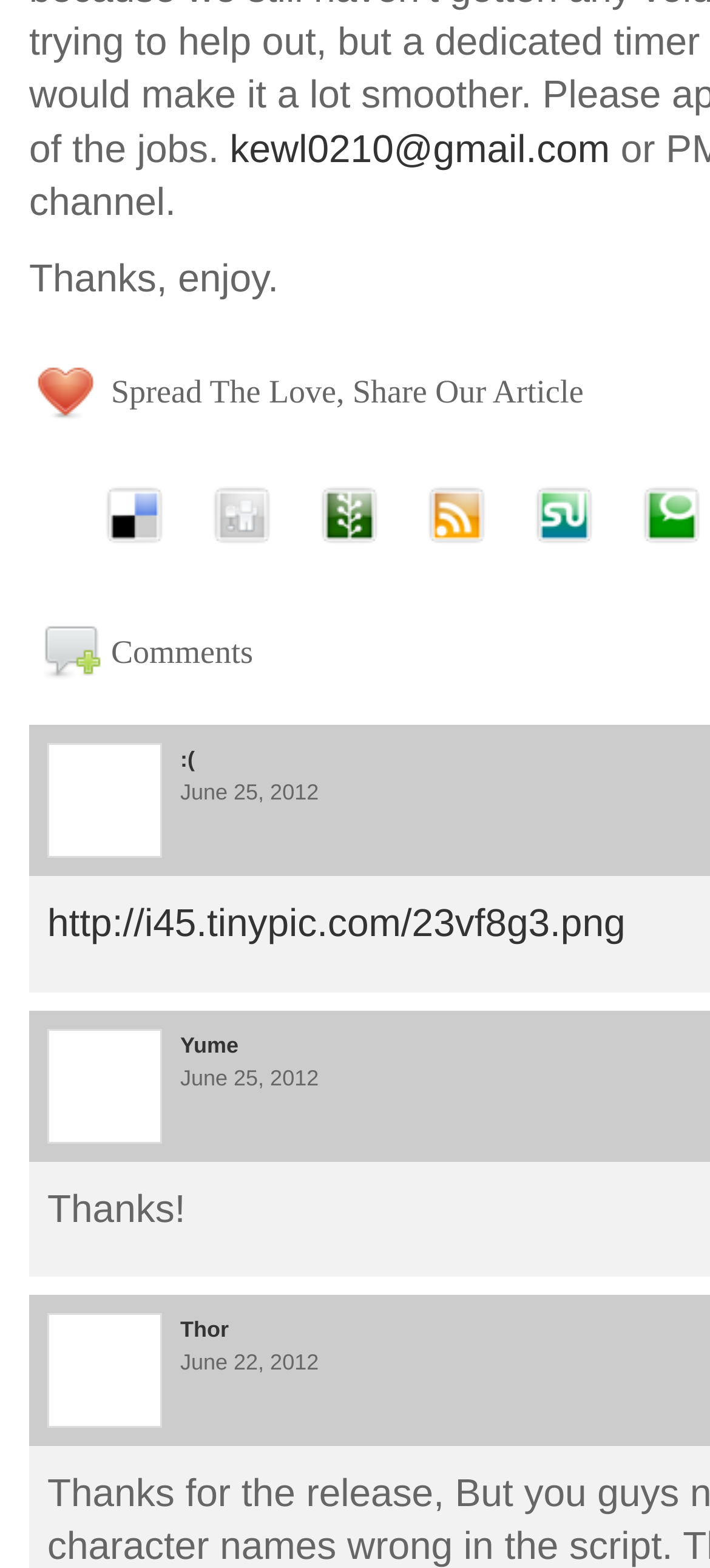Please determine the bounding box coordinates of the clickable area required to carry out the following instruction: "Visit AboutLucy.org". The coordinates must be four float numbers between 0 and 1, represented as [left, top, right, bottom].

None